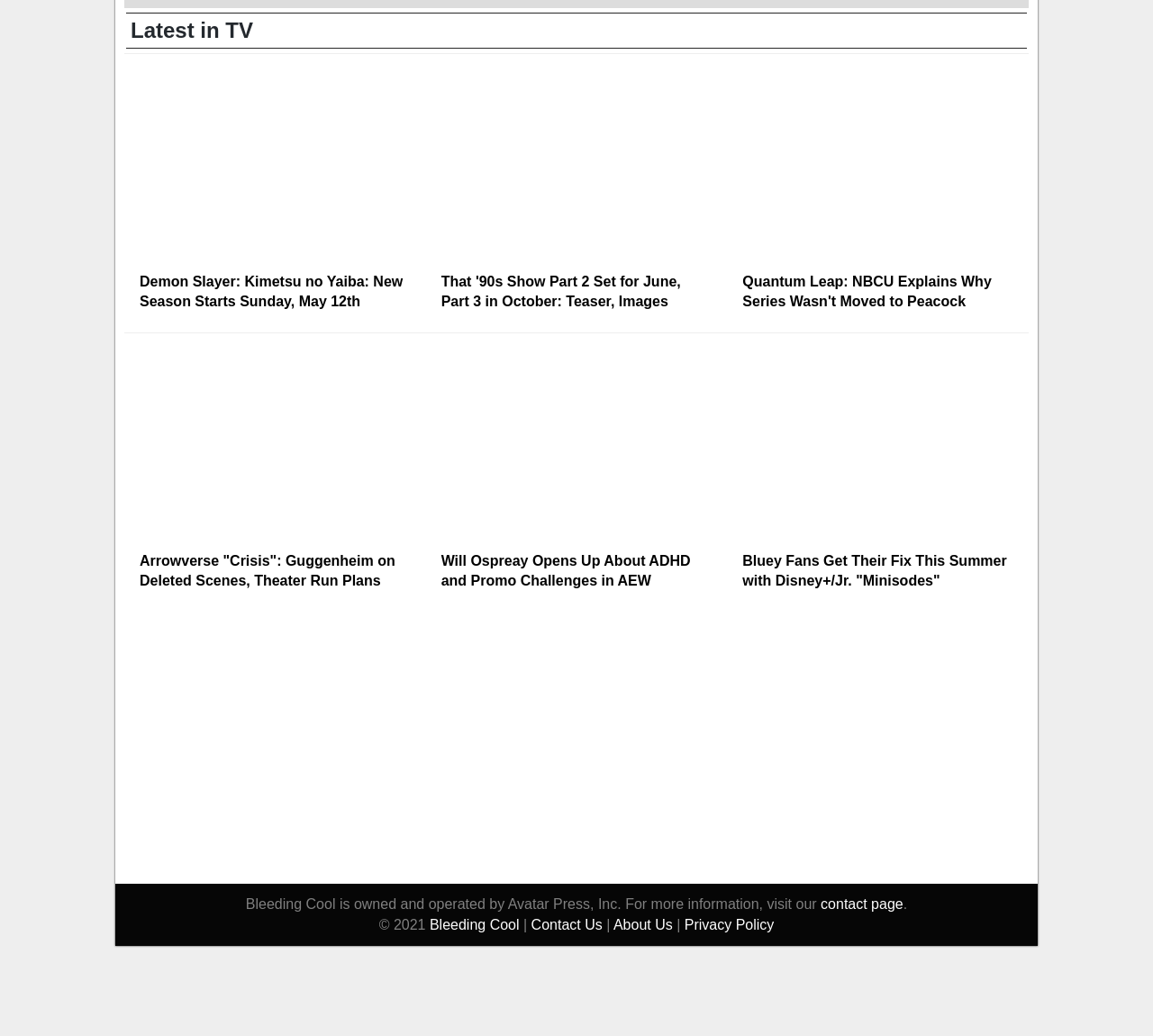What is the name of the company that owns Bleeding Cool?
Based on the screenshot, provide your answer in one word or phrase.

Avatar Press, Inc.